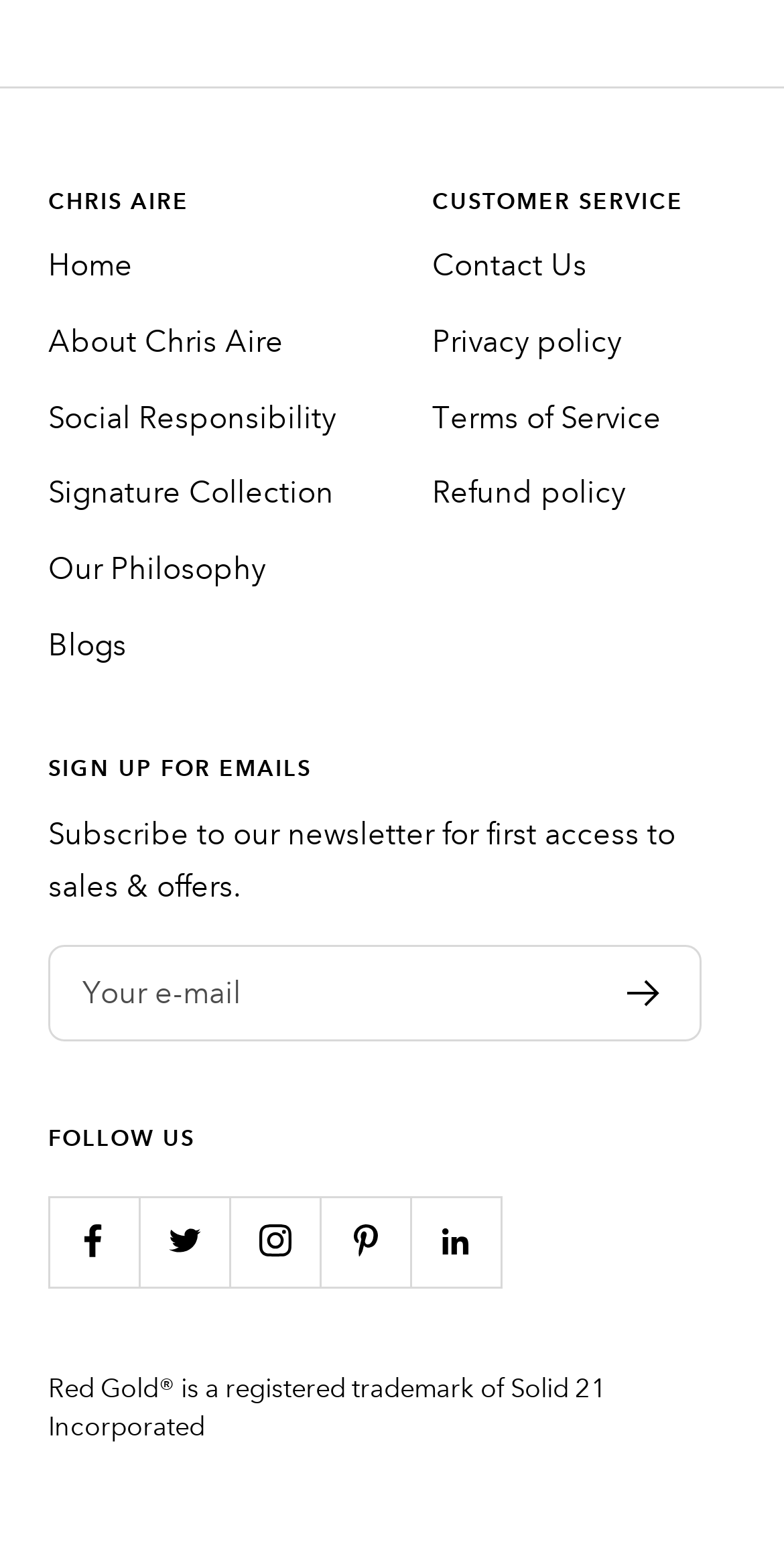How many social media platforms can you follow Chris Aire on?
Could you give a comprehensive explanation in response to this question?

The webpage has links to follow Chris Aire on Facebook, Twitter, Instagram, Pinterest, and LinkedIn, which are five social media platforms.